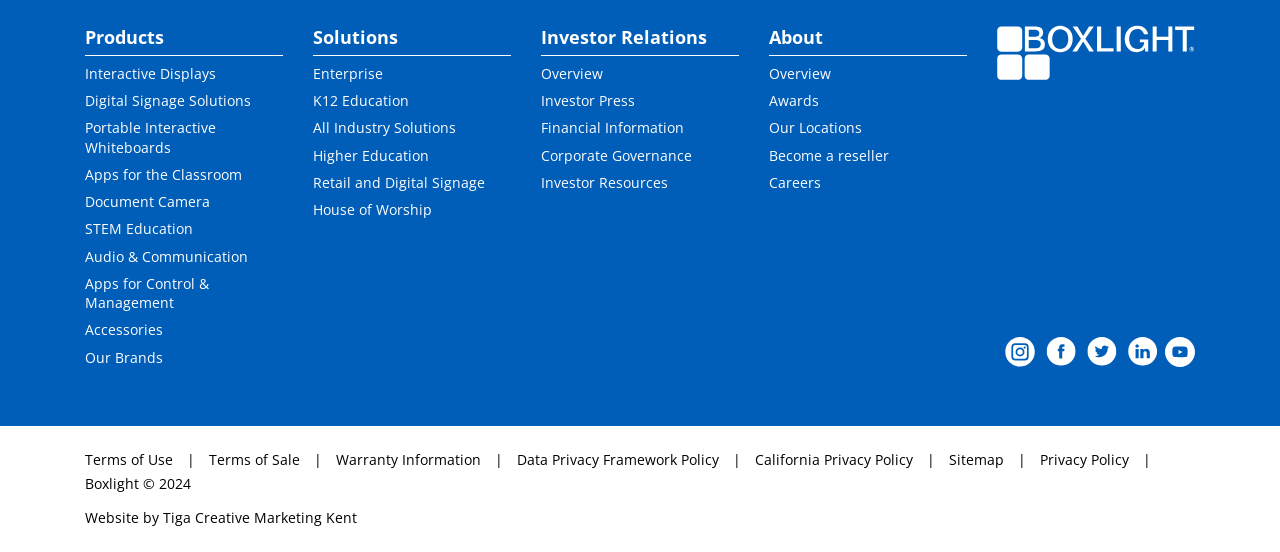Find the bounding box coordinates of the element to click in order to complete this instruction: "Read Terms of Use". The bounding box coordinates must be four float numbers between 0 and 1, denoted as [left, top, right, bottom].

[0.066, 0.815, 0.135, 0.849]